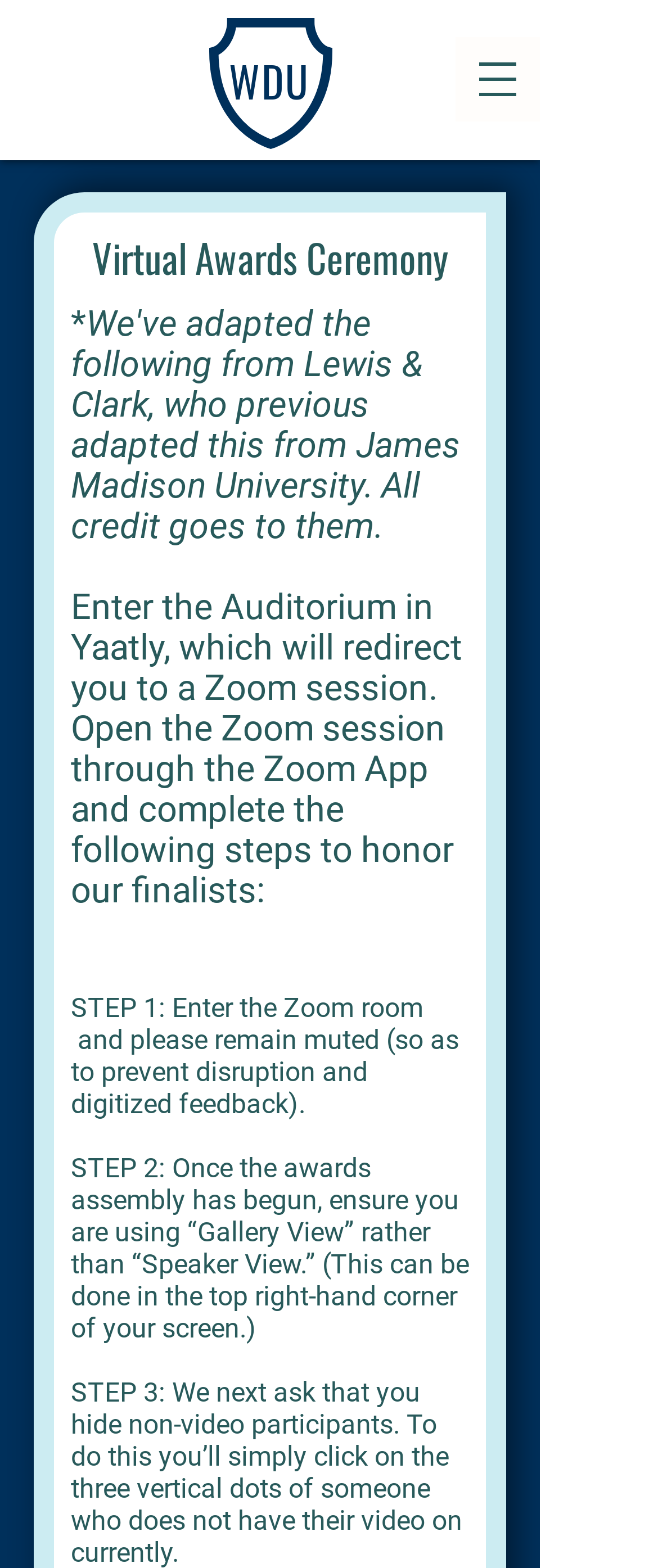Please specify the bounding box coordinates in the format (top-left x, top-left y, bottom-right x, bottom-right y), with all values as floating point numbers between 0 and 1. Identify the bounding box of the UI element described by: Michael Barkasi

None